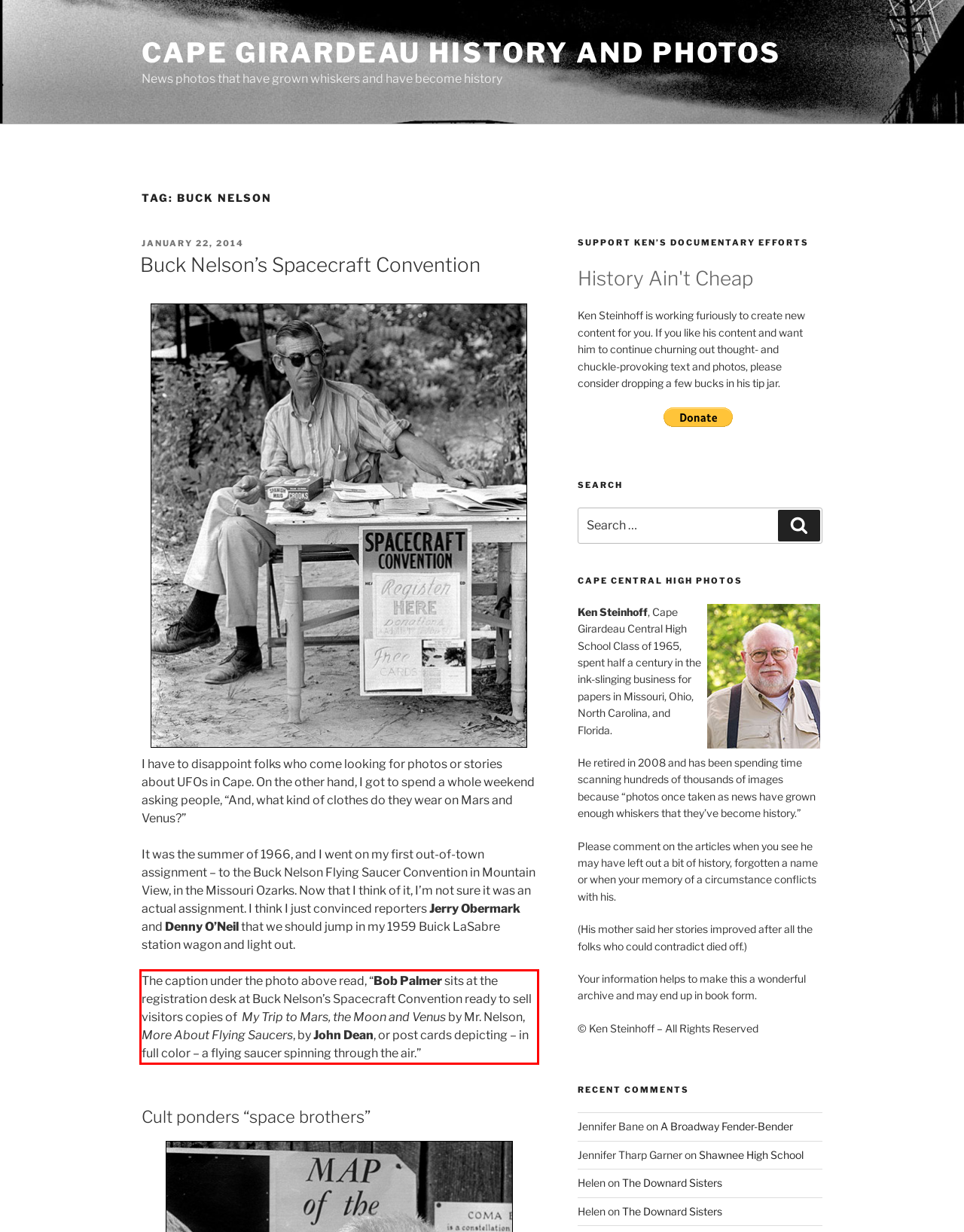Analyze the red bounding box in the provided webpage screenshot and generate the text content contained within.

The caption under the photo above read, “Bob Palmer sits at the registration desk at Buck Nelson’s Spacecraft Convention ready to sell visitors copies of My Trip to Mars, the Moon and Venus by Mr. Nelson, More About Flying Saucers, by John Dean, or post cards depicting – in full color – a flying saucer spinning through the air.”